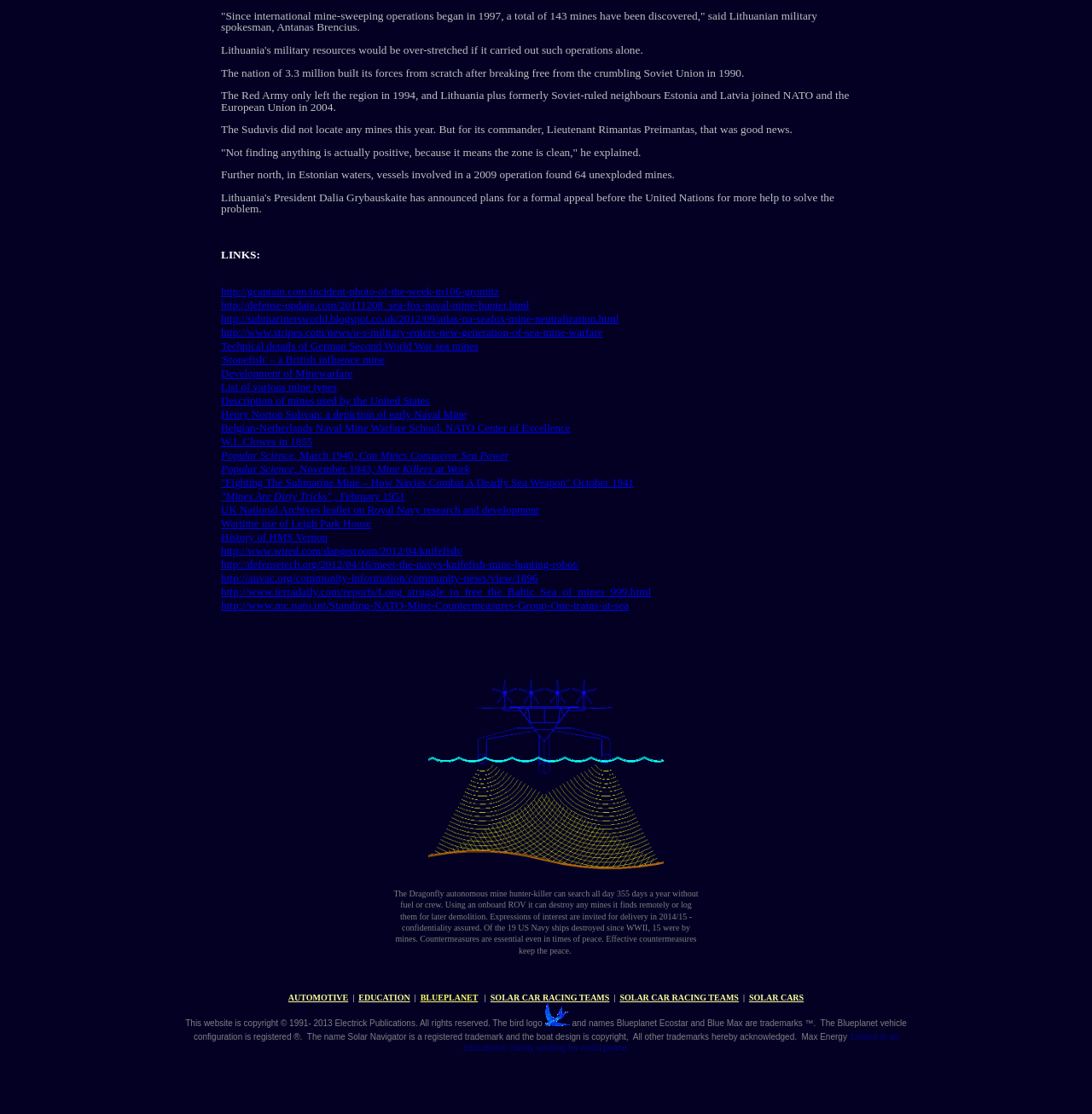Identify the bounding box coordinates of the part that should be clicked to carry out this instruction: "Click the link 'Belgian-Netherlands Naval Mine Warfare School, NATO Center of Excellence'".

[0.202, 0.379, 0.522, 0.39]